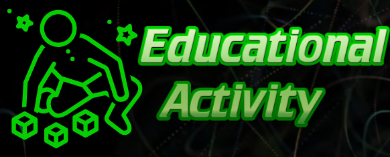Please provide a comprehensive answer to the question below using the information from the image: What is the theme of the image?

The overall aesthetic of the image conveys a sense of fun, exploration, and educational engagement, inviting viewers to delve into the world of active learning, which suggests that the theme of the image is dynamic and interactive learning experiences.